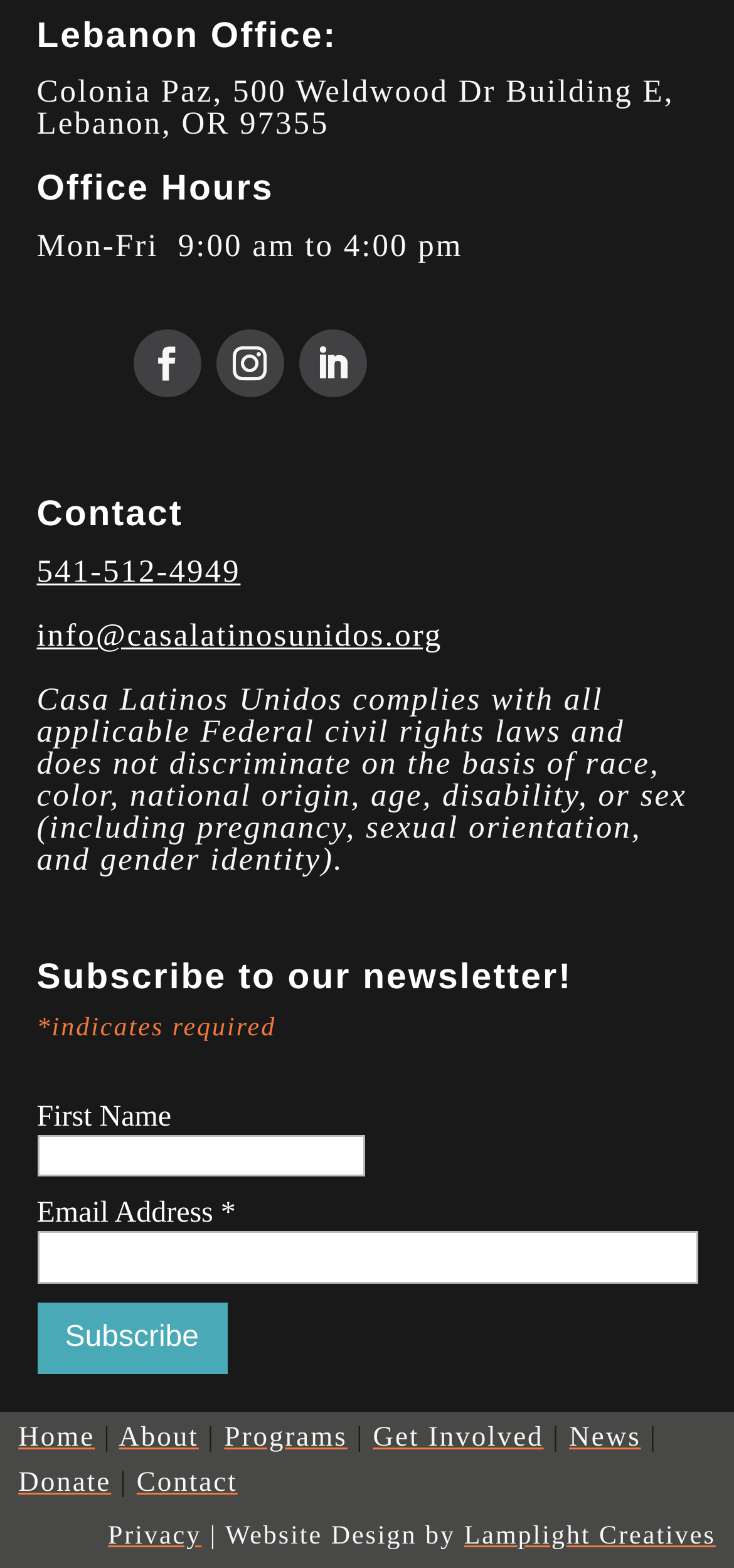Please locate the bounding box coordinates of the region I need to click to follow this instruction: "Click the Contact link".

[0.186, 0.937, 0.324, 0.956]